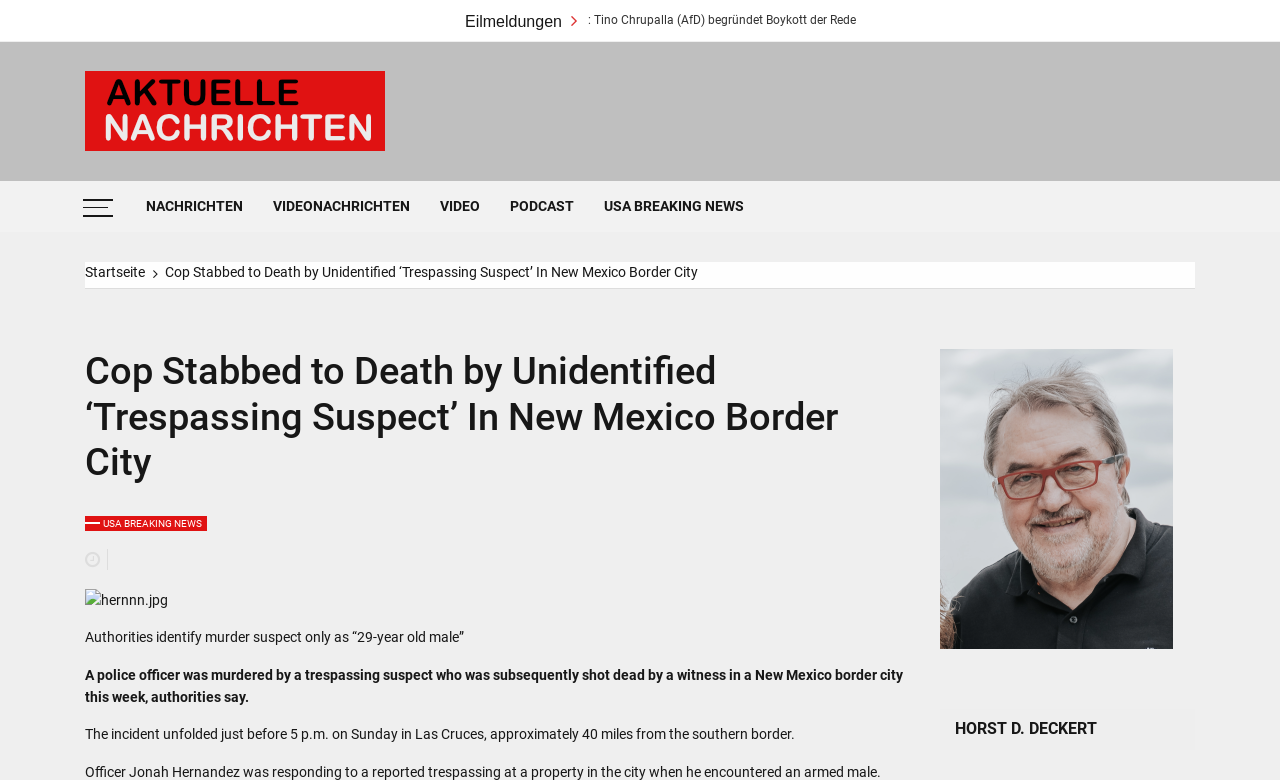Highlight the bounding box coordinates of the element you need to click to perform the following instruction: "Visit the 'Aktuelle Nachrichten' page."

[0.066, 0.13, 0.301, 0.151]